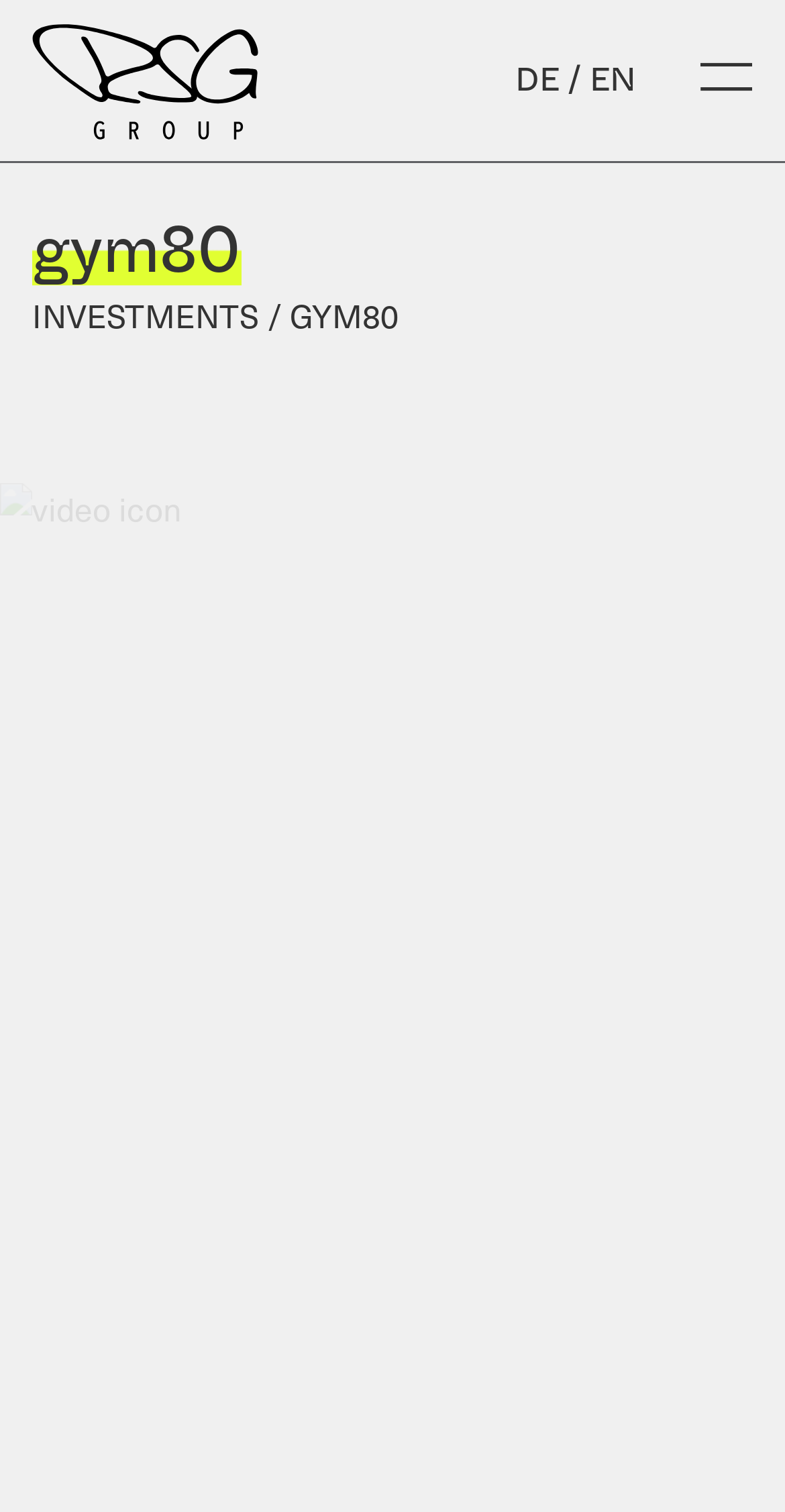Using the information in the image, could you please answer the following question in detail:
What languages are available on the website?

The language options are located at the top right corner of the webpage, and they are represented by two links, 'DE' and 'EN', separated by a slash.